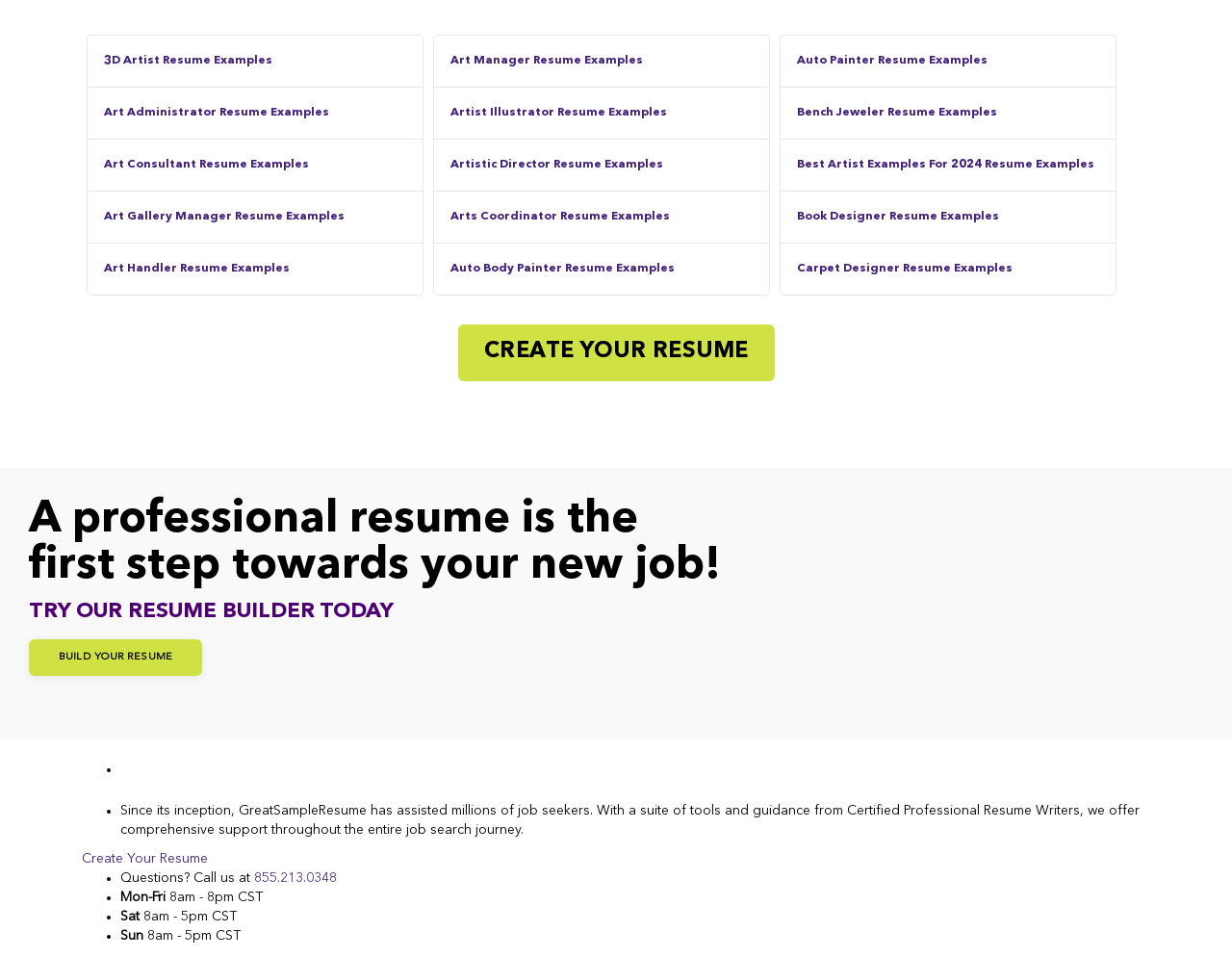Using the image as a reference, answer the following question in as much detail as possible:
What type of professionals are the resume examples for?

The webpage contains links to various resume examples, such as '3D Artist Resume Examples', 'Art Administrator Resume Examples', and 'Book Designer Resume Examples', indicating that the website provides resume examples and resources for professionals in the art and design industry.